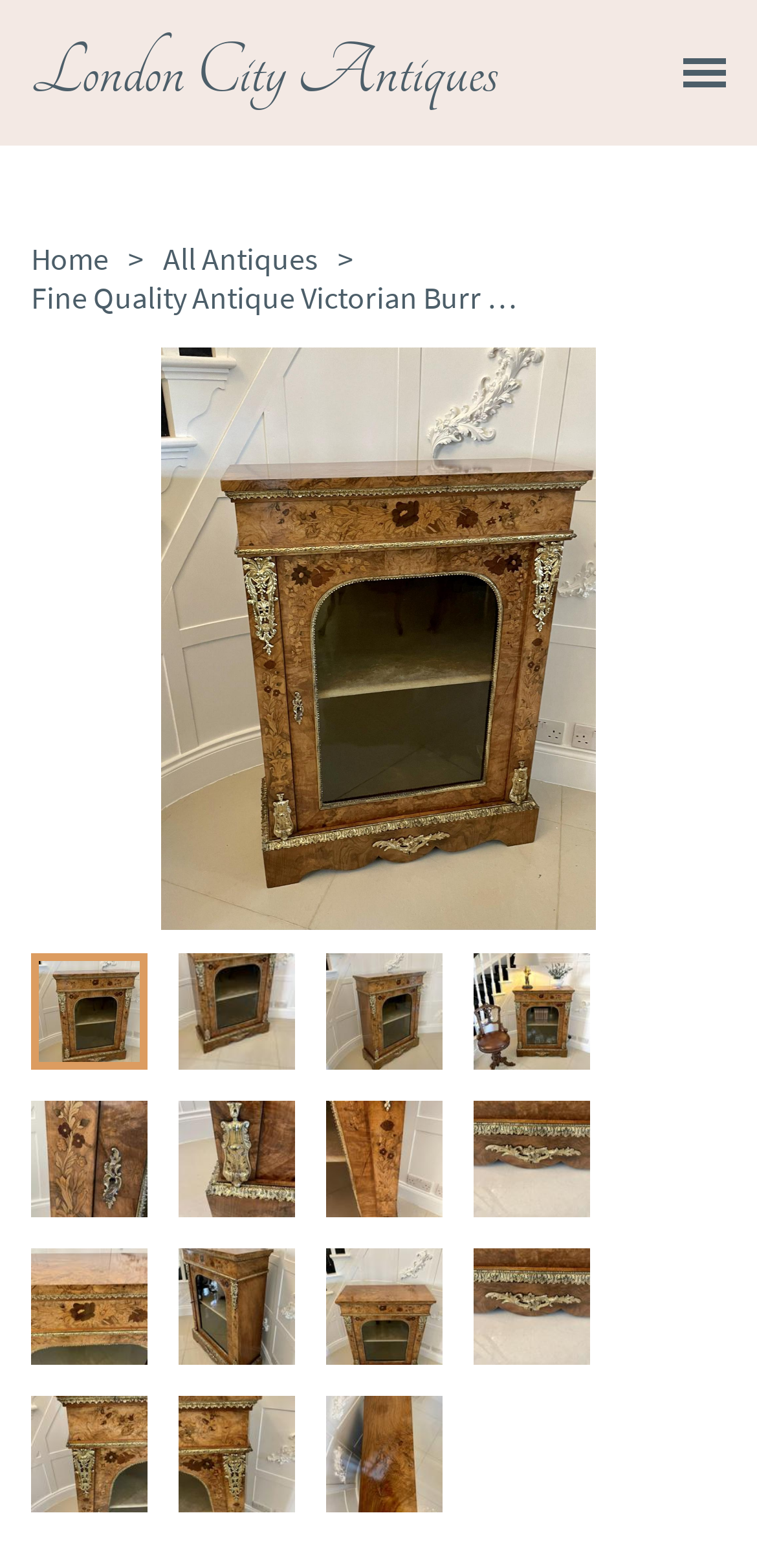What is the purpose of the button at the top right?
Please give a detailed and elaborate explanation in response to the question.

I can see a button at the top right of the page, but its purpose is not explicitly stated. It could be a button for adding to cart, wishlist, or some other functionality, but without more information, I cannot determine its exact purpose.